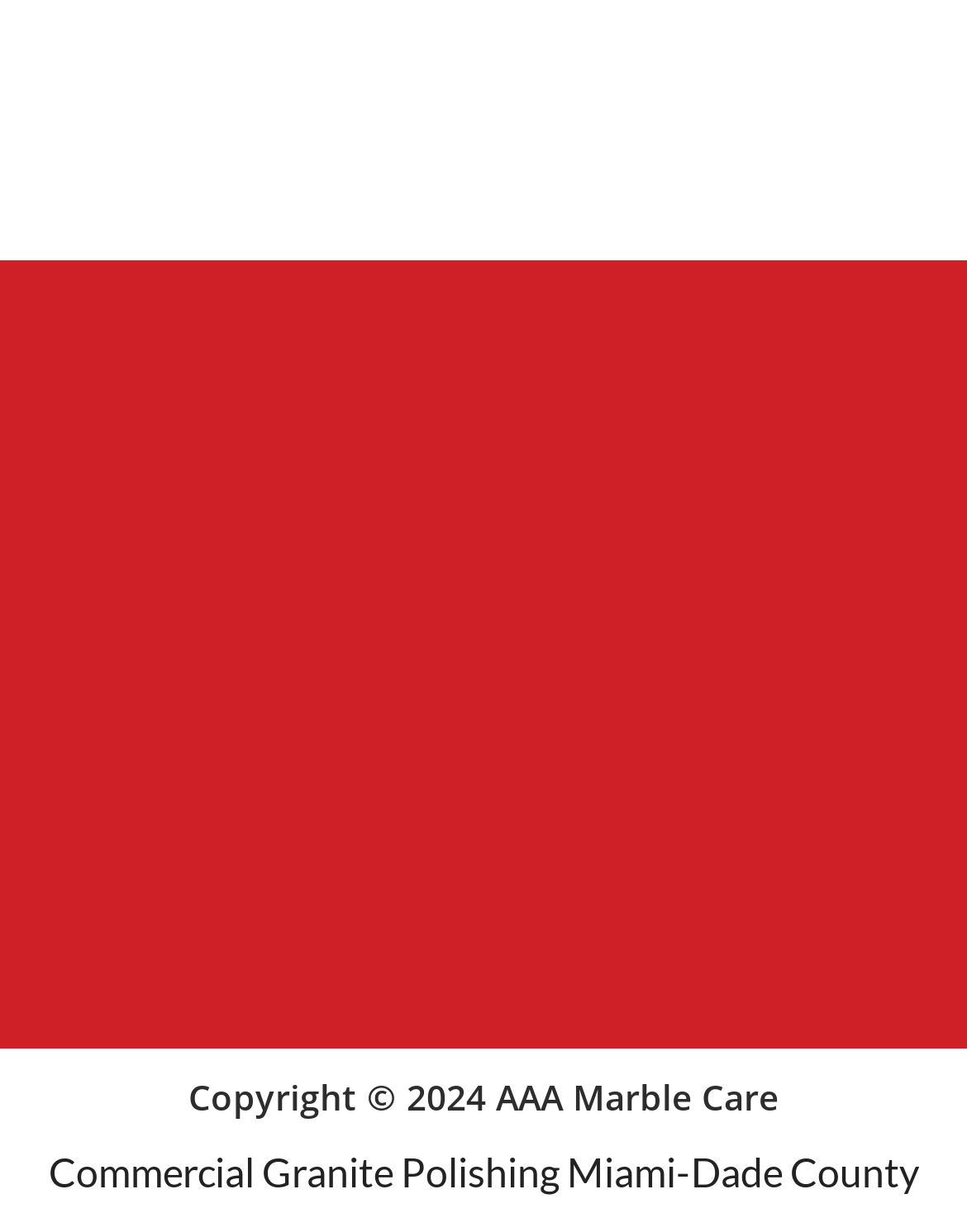Using the given description, provide the bounding box coordinates formatted as (top-left x, top-left y, bottom-right x, bottom-right y), with all values being floating point numbers between 0 and 1. Description: info@aaamarblecare.com

[0.038, 0.949, 0.962, 1.0]